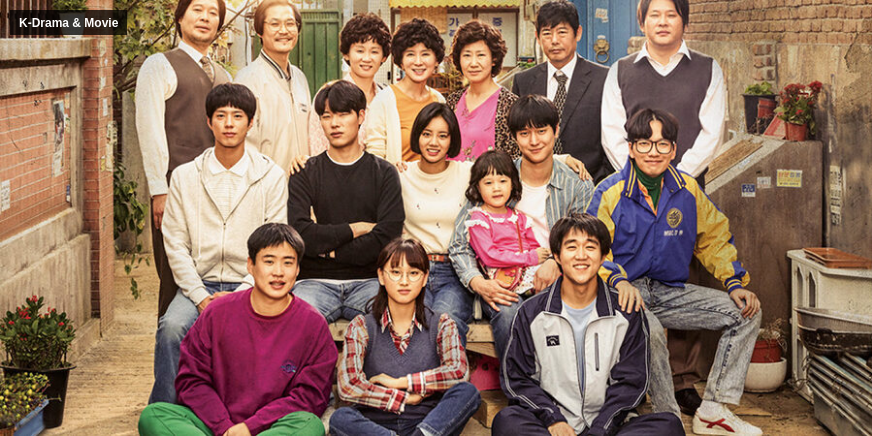What is the theme of the drama?
Use the image to answer the question with a single word or phrase.

Familial and neighborly